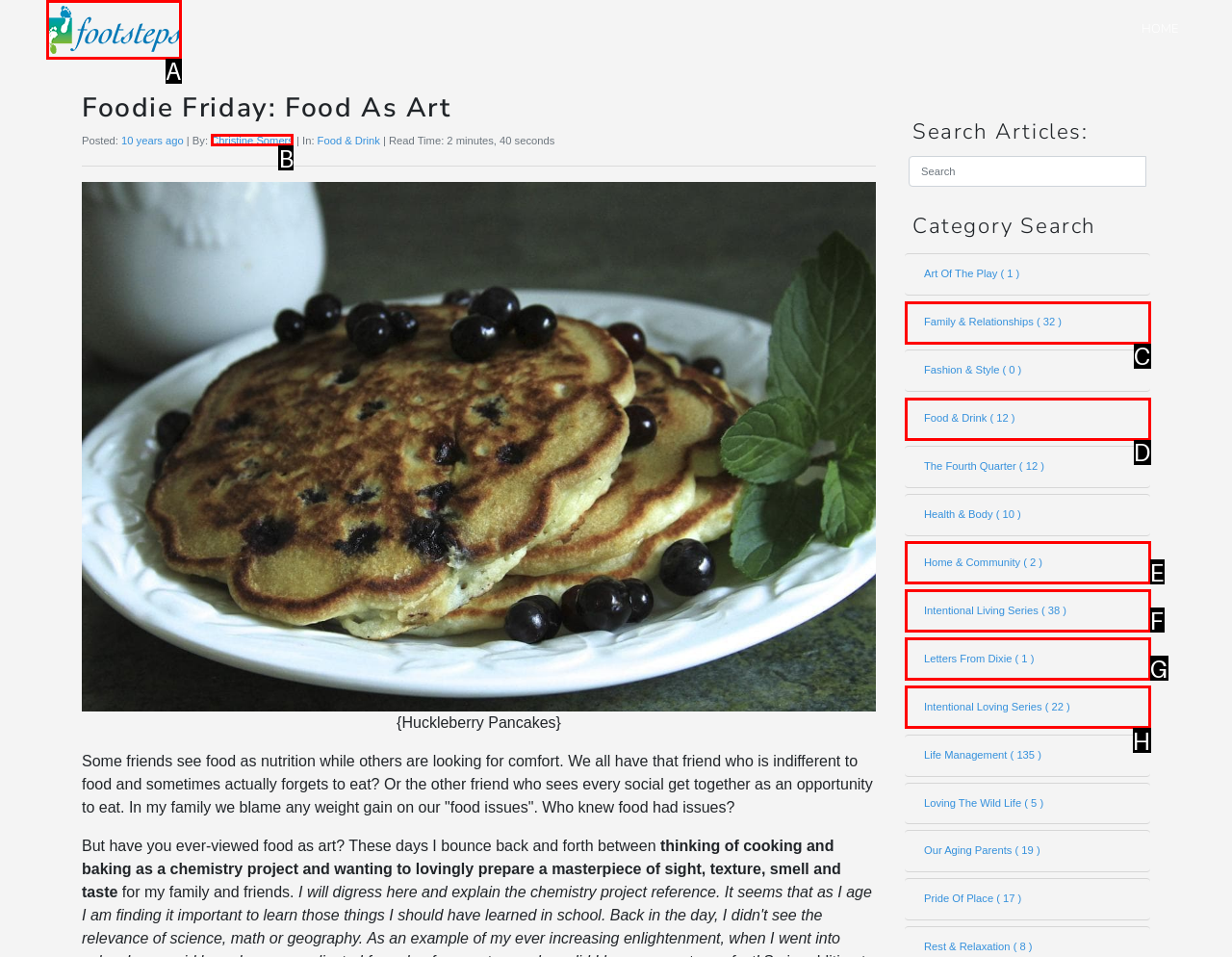Based on the description: parent_node: HOME, find the HTML element that matches it. Provide your answer as the letter of the chosen option.

A